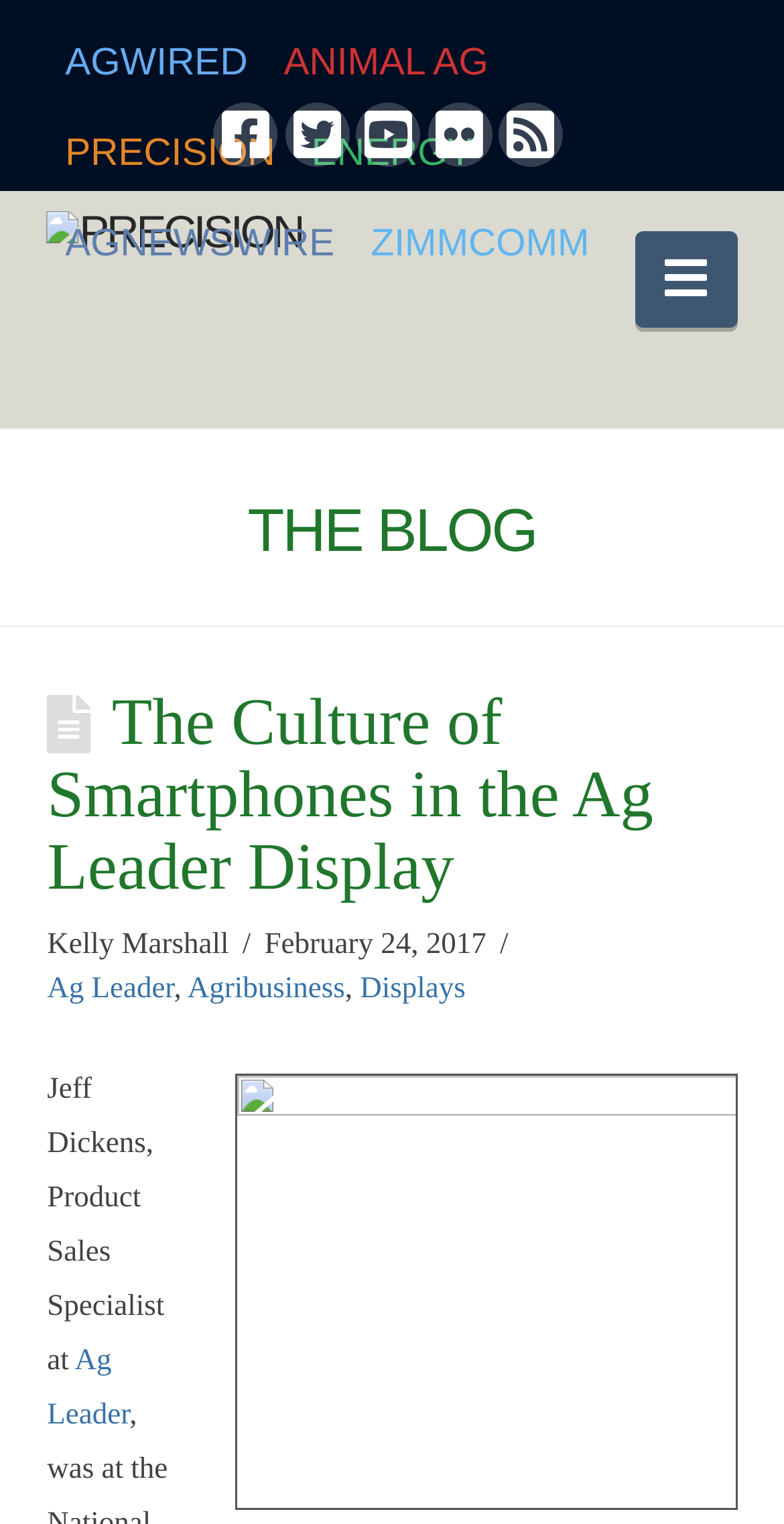Please predict the bounding box coordinates of the element's region where a click is necessary to complete the following instruction: "Visit Facebook page". The coordinates should be represented by four float numbers between 0 and 1, i.e., [left, top, right, bottom].

[0.273, 0.067, 0.355, 0.109]